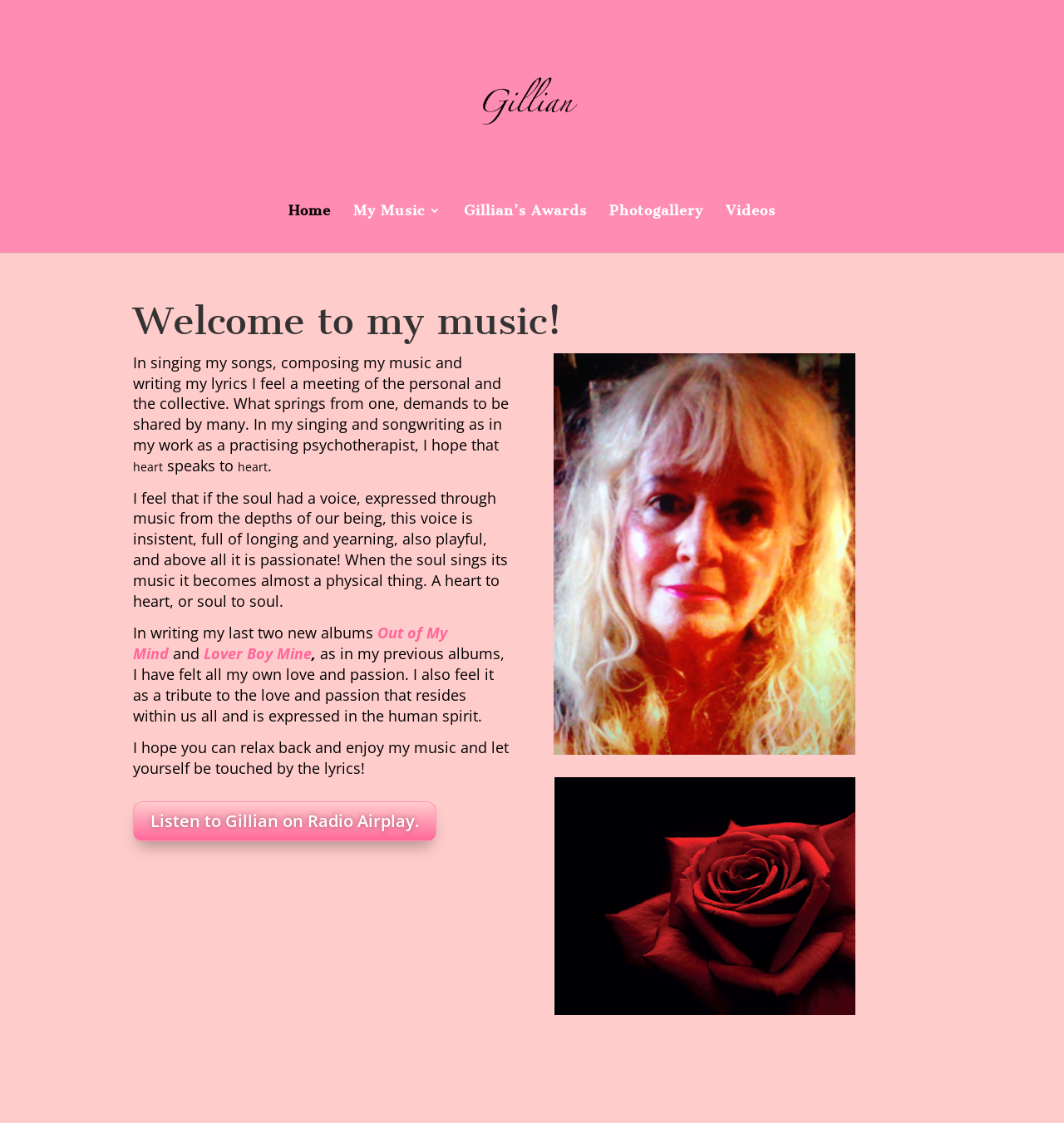Given the description "alt="Gillian Patterson - Jazz musician"", determine the bounding box of the corresponding UI element.

[0.353, 0.082, 0.651, 0.095]